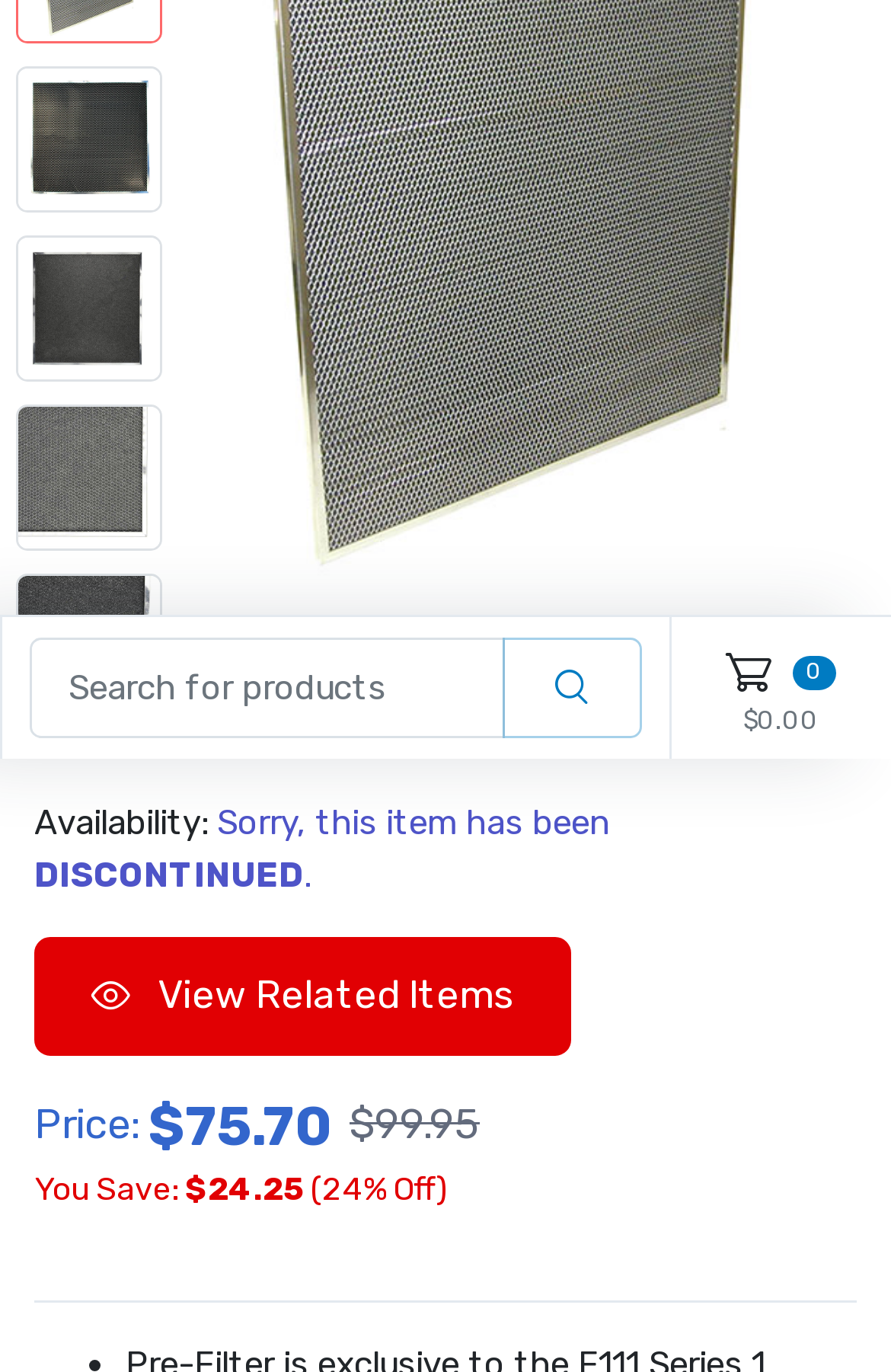Please provide the bounding box coordinate of the region that matches the element description: name="search" placeholder="Search for products". Coordinates should be in the format (top-left x, top-left y, bottom-right x, bottom-right y) and all values should be between 0 and 1.

[0.033, 0.464, 0.565, 0.538]